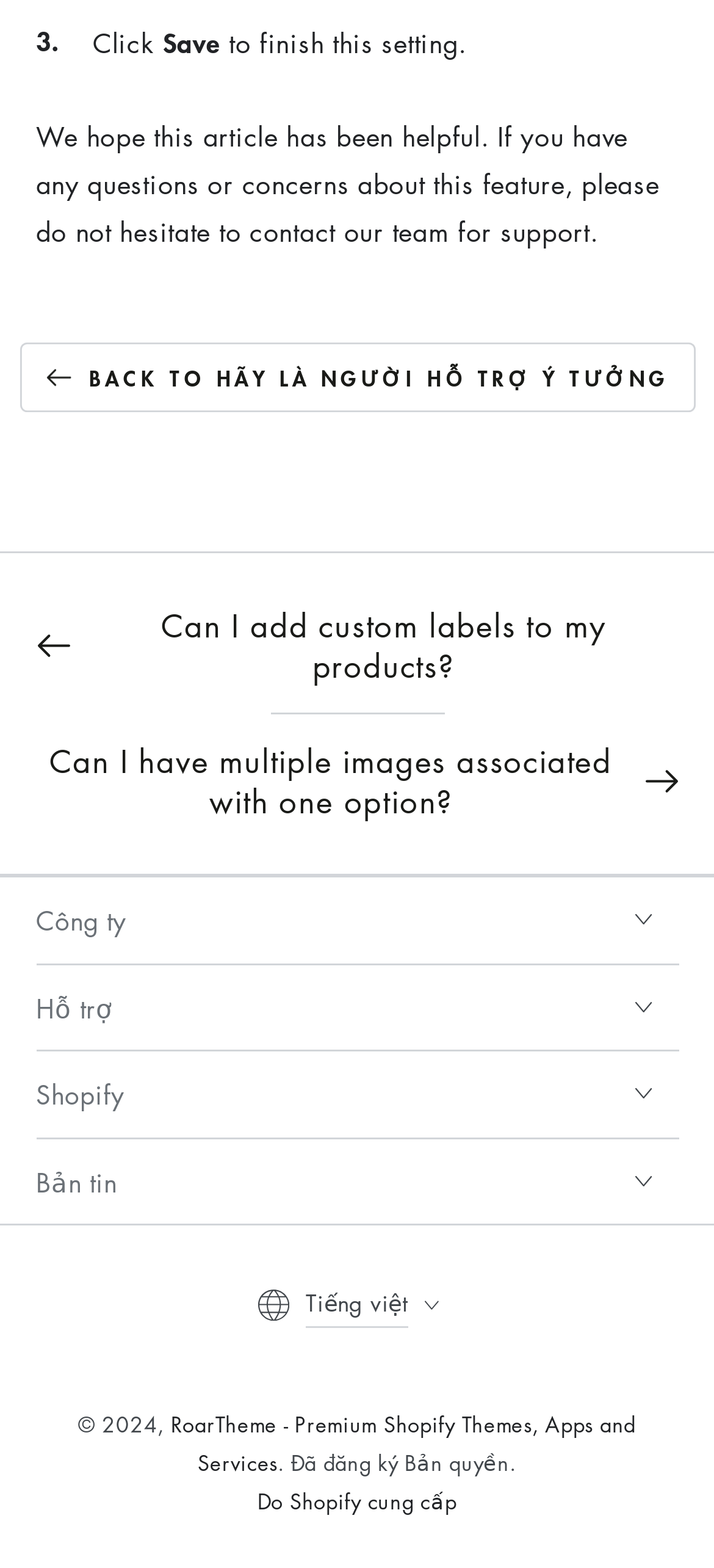What is the copyright year mentioned in the footer?
Based on the image content, provide your answer in one word or a short phrase.

2024